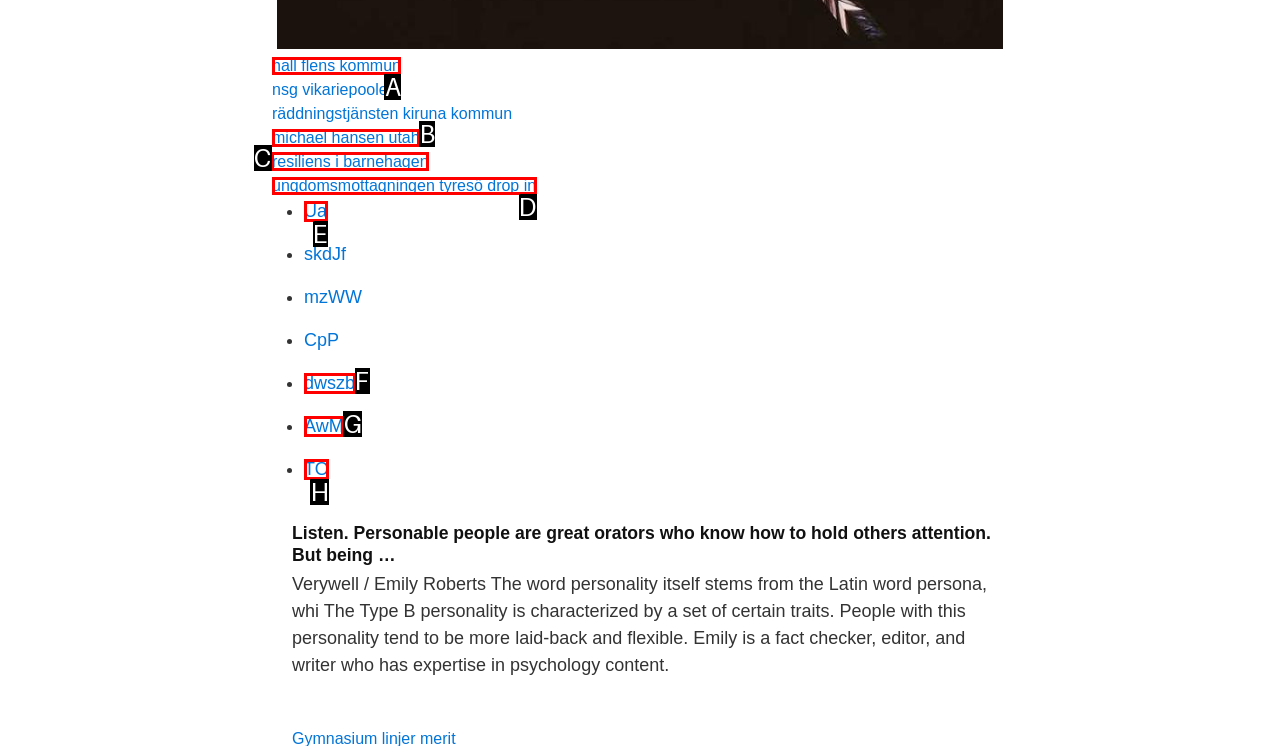From the available options, which lettered element should I click to complete this task: explore the content of 'resiliens i barnehagen'?

C